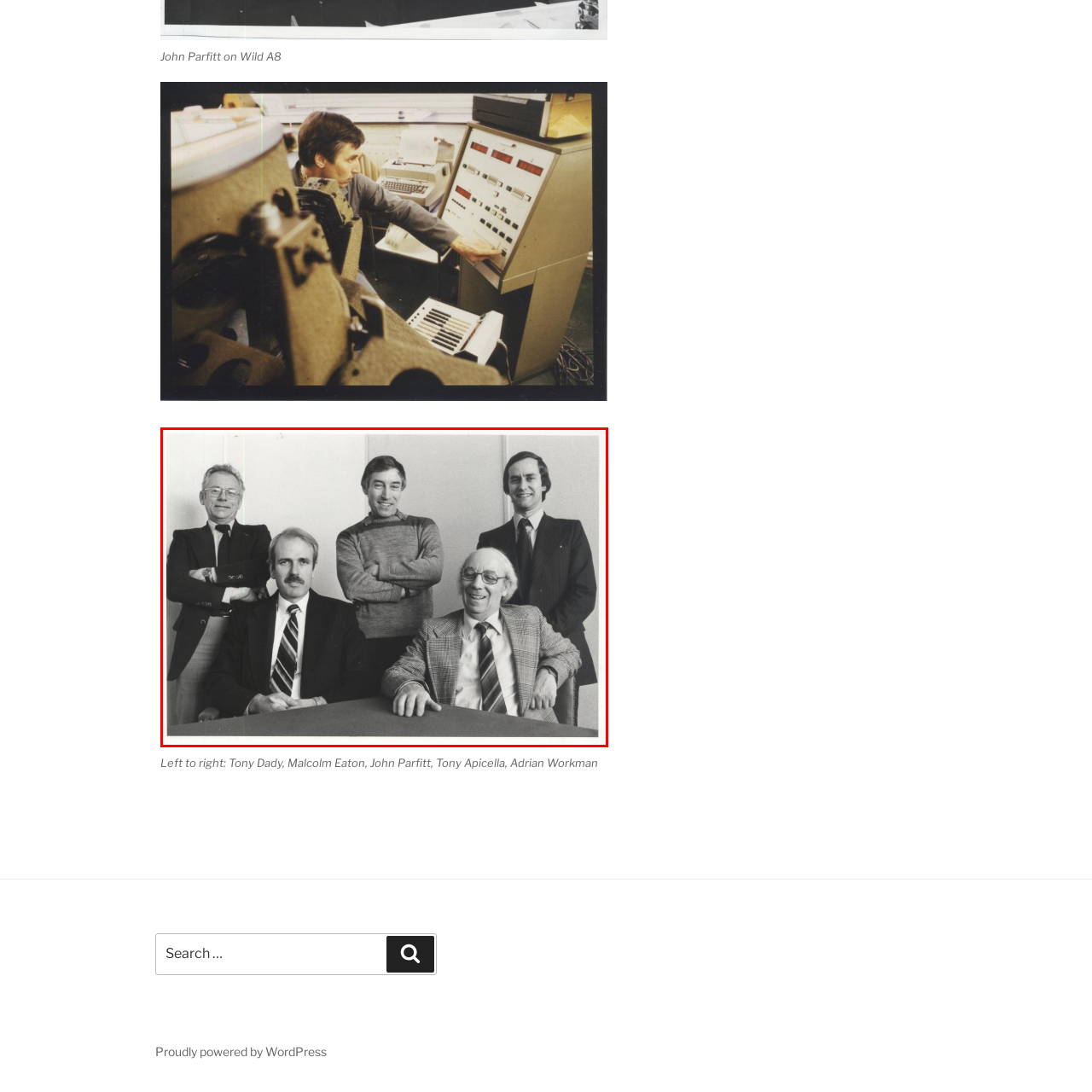Give a detailed narrative of the image enclosed by the red box.

This black and white photograph captures a group of five men posing together in a professional setting. The individuals are arranged in two rows: three men stand at the back while two are seated in front. 

The front row features two men; the first, on the left, sports a light-colored shirt and a tie, with a serious yet approachable expression. Beside him, another man, displaying a more relaxed demeanor, is dressed in a patterned blazer. 

In the back row, the first man on the left is dressed in a suit and tie, leaning slightly forward with crossed arms, showcasing confidence. The second man, positioned in the middle, is wearing a comfortable sweater, standing with a subtle smile. Finally, on the far right, the last man looks at the camera with a friendly expression, wearing a suit.

This image is part of a group photo of John Parfitt and his colleagues, capturing a moment of camaraderie and professionalism in their careers.